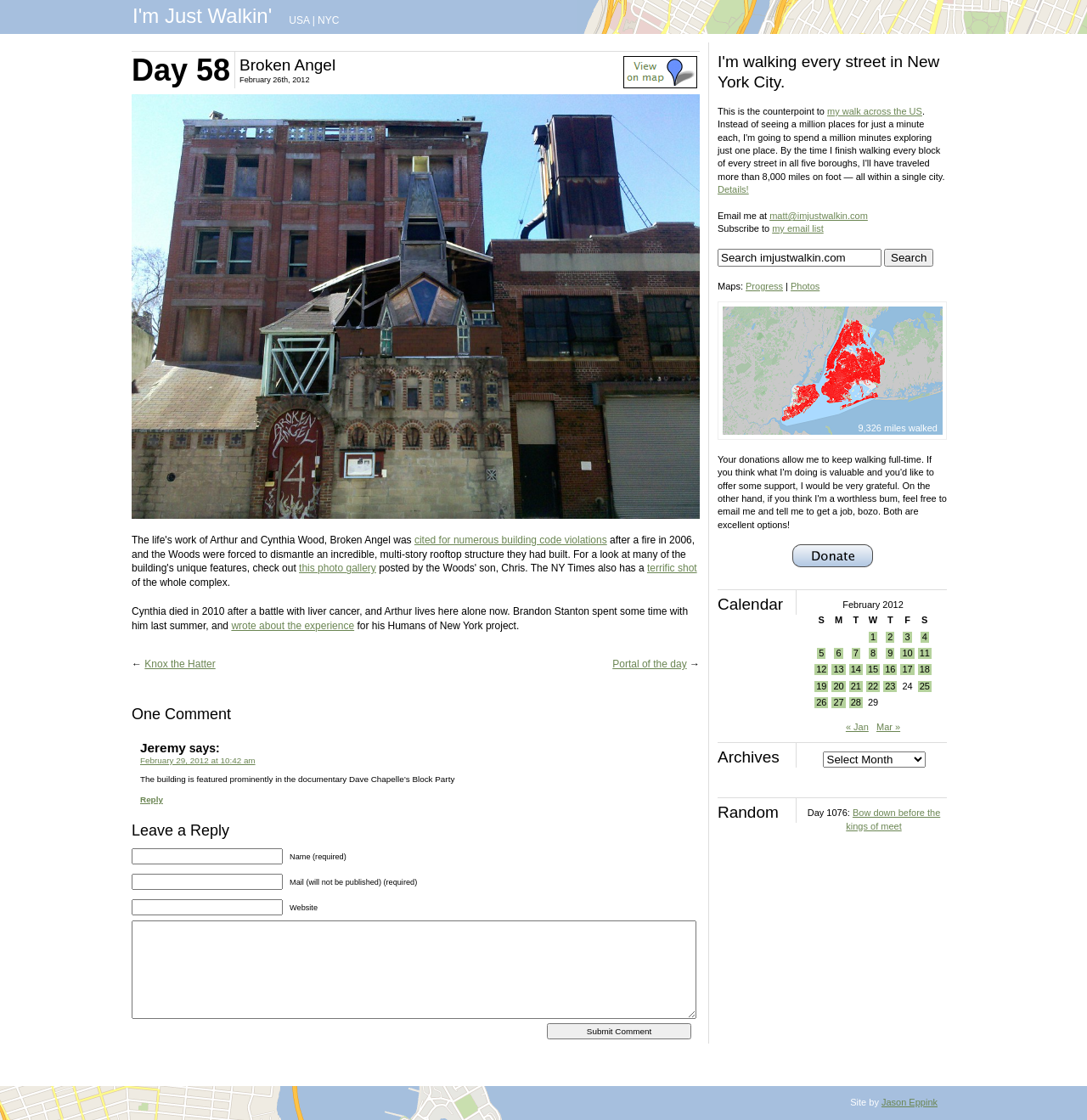Respond to the following question using a concise word or phrase: 
What is the date of the photo/video mentioned in the article?

February 26th, 2012